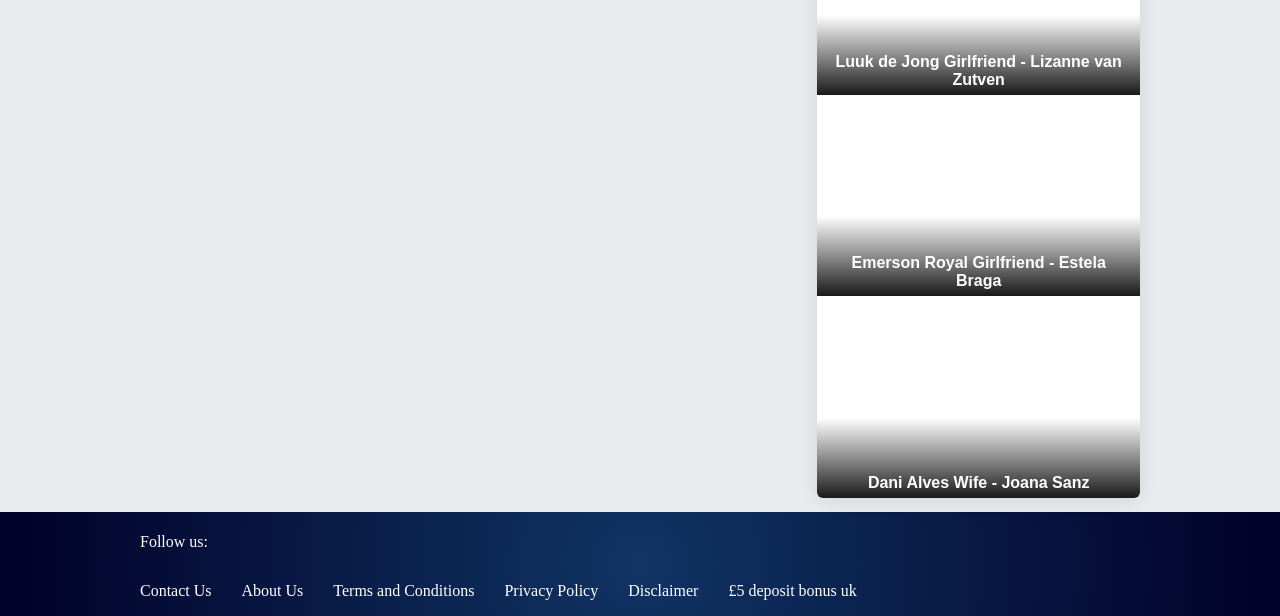Using the description "About Us", locate and provide the bounding box of the UI element.

[0.189, 0.935, 0.237, 0.984]